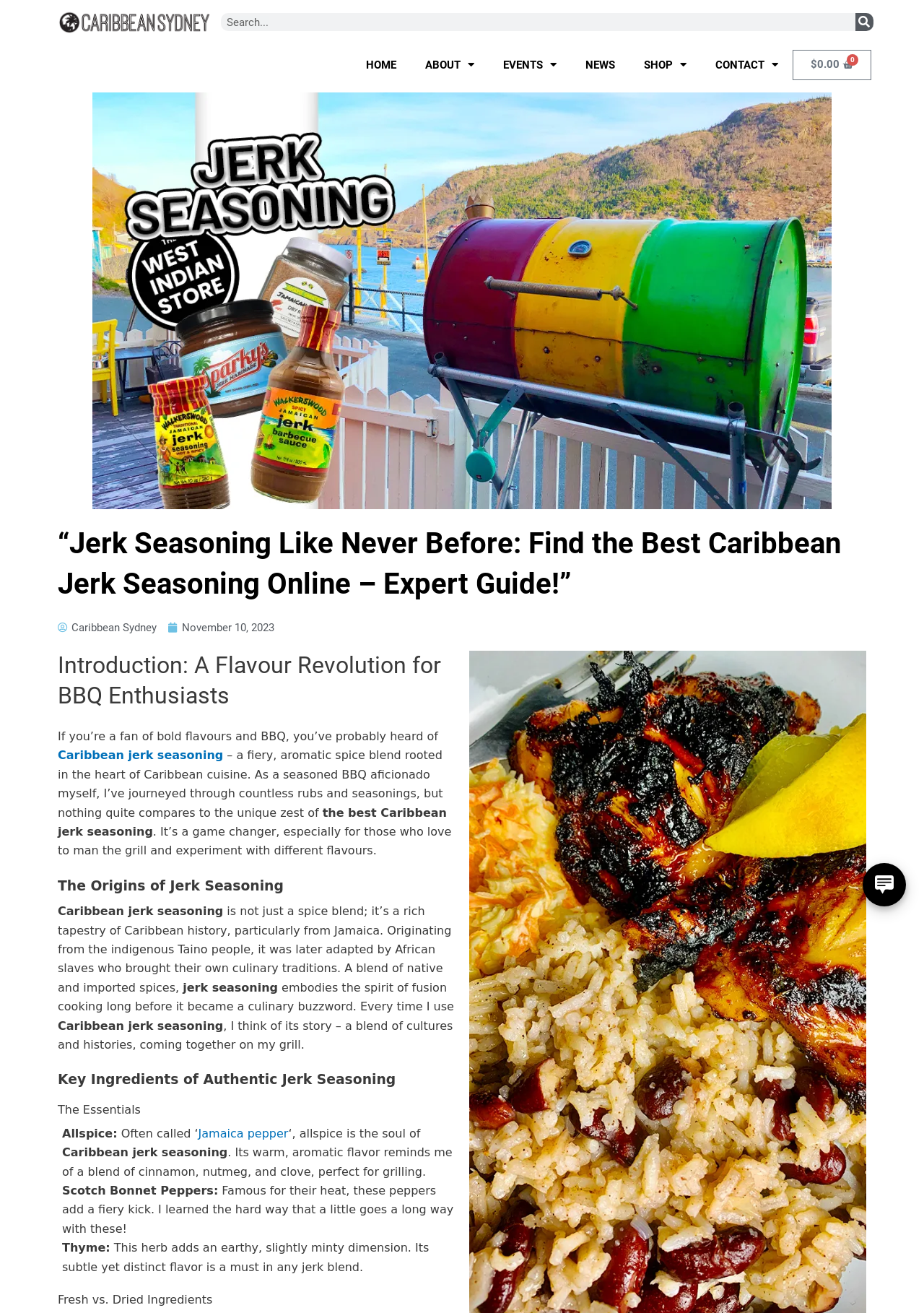Provide an in-depth caption for the contents of the webpage.

This webpage is about Caribbean jerk seasoning, with a focus on finding the best online options. At the top left corner, there is a logo of "Caribbean Sydney" with a search bar next to it. The search bar has a button on the right side with the text "Search". Below the search bar, there is a navigation menu with links to "HOME", "ABOUT", "EVENTS", "NEWS", "SHOP", and "CONTACT". Each of these links has a dropdown menu except for "NEWS".

Below the navigation menu, there is a large header image of jerk seasoning, followed by a heading that reads "“Jerk Seasoning Like Never Before: Find the Best Caribbean Jerk Seasoning Online – Expert Guide!”". Underneath the heading, there are two links, one to "Caribbean Sydney" and another to the date "November 10, 2023".

The main content of the webpage is divided into sections, each with its own heading. The first section is an introduction to Caribbean jerk seasoning, describing it as a "flavour revolution for BBQ enthusiasts". The text explains that the author is a seasoned BBQ aficionado who has tried many rubs and seasonings but finds Caribbean jerk seasoning to be unique.

The next section is about the origins of jerk seasoning, which is described as a rich tapestry of Caribbean history, particularly from Jamaica. The text explains that jerk seasoning is not just a spice blend but a blend of cultures and histories.

The following sections discuss the key ingredients of authentic jerk seasoning, including allspice, Scotch Bonnet peppers, and thyme. Each ingredient is described in detail, with the author sharing their personal experience with using them.

At the bottom right corner of the webpage, there is a button that reads "Live Chat & Talk" with an image of a chat icon.